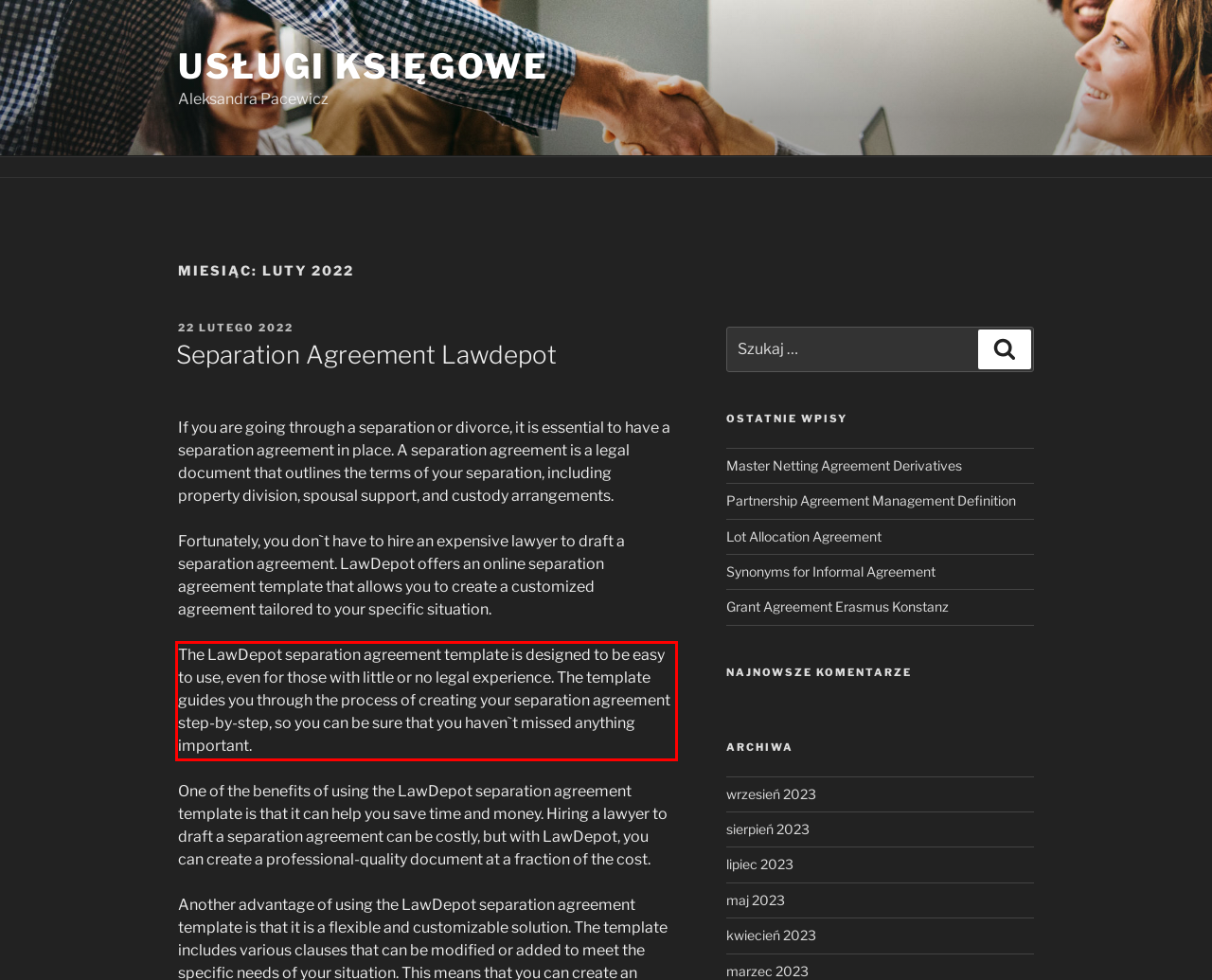From the provided screenshot, extract the text content that is enclosed within the red bounding box.

The LawDepot separation agreement template is designed to be easy to use, even for those with little or no legal experience. The template guides you through the process of creating your separation agreement step-by-step, so you can be sure that you haven`t missed anything important.